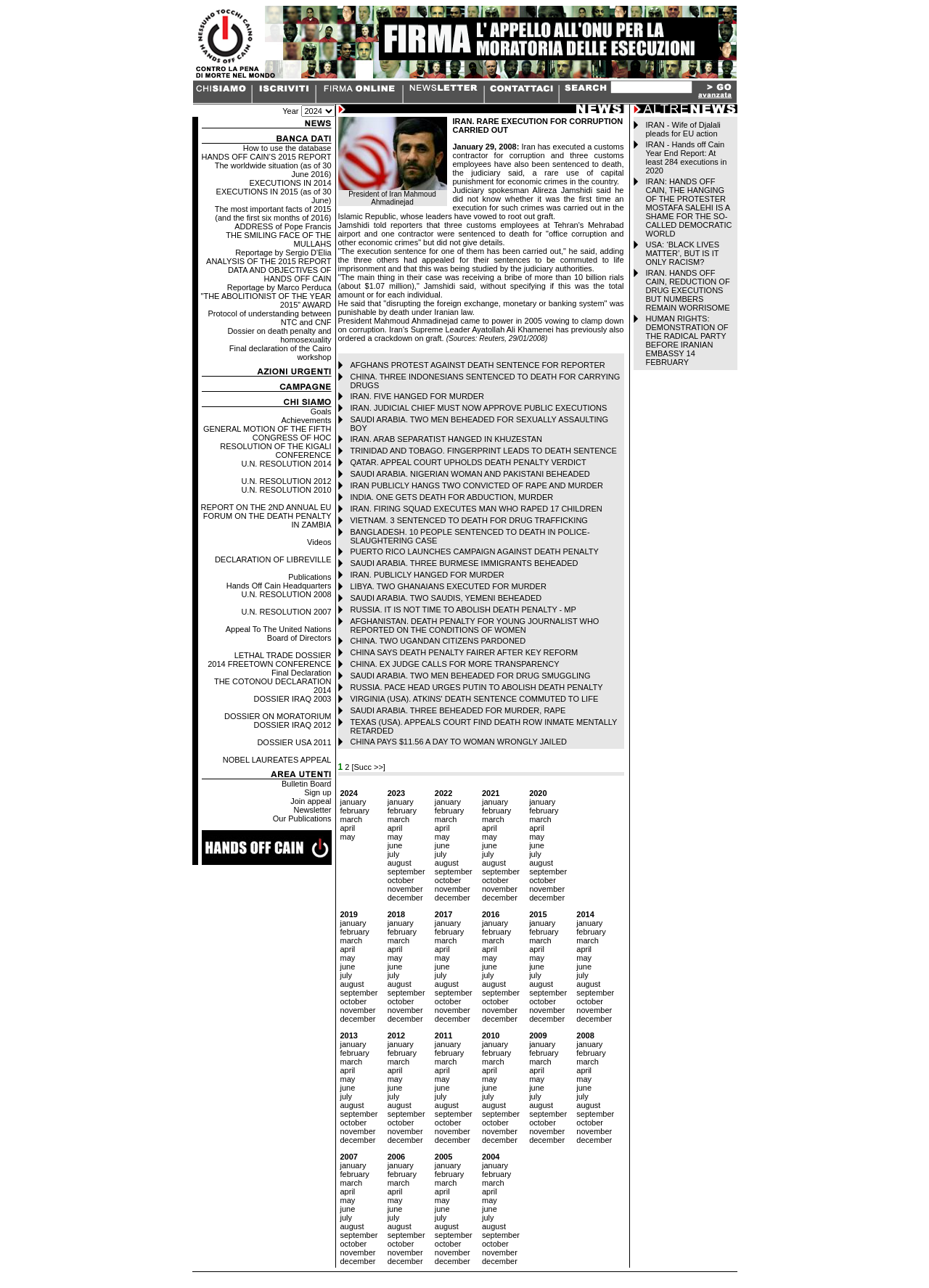Provide the bounding box coordinates of the HTML element described by the text: "february". The coordinates should be in the format [left, top, right, bottom] with values between 0 and 1.

[0.366, 0.814, 0.398, 0.821]